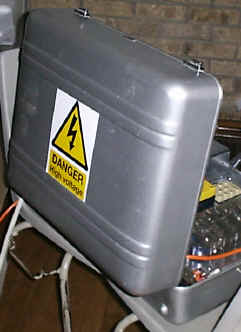Please provide a comprehensive response to the question based on the details in the image: What is the background of the image?

The metallic enclosure is placed on a surface that appears to be part of a larger setup, and the background of the image is a rustic brick wall, which provides a contrast to the metallic elements in the foreground.